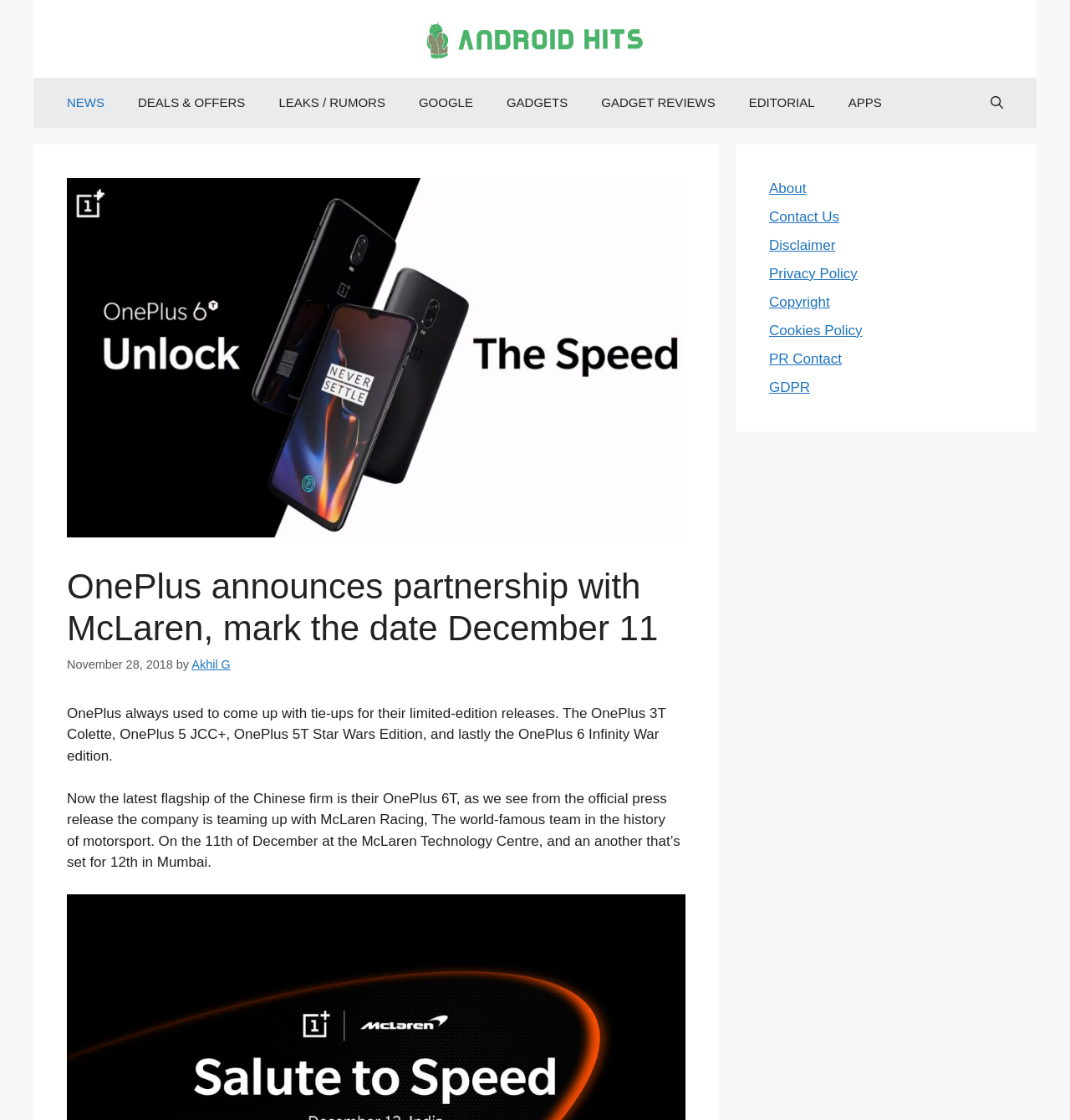Identify the bounding box coordinates of the element that should be clicked to fulfill this task: "Visit the About page". The coordinates should be provided as four float numbers between 0 and 1, i.e., [left, top, right, bottom].

[0.719, 0.161, 0.753, 0.175]